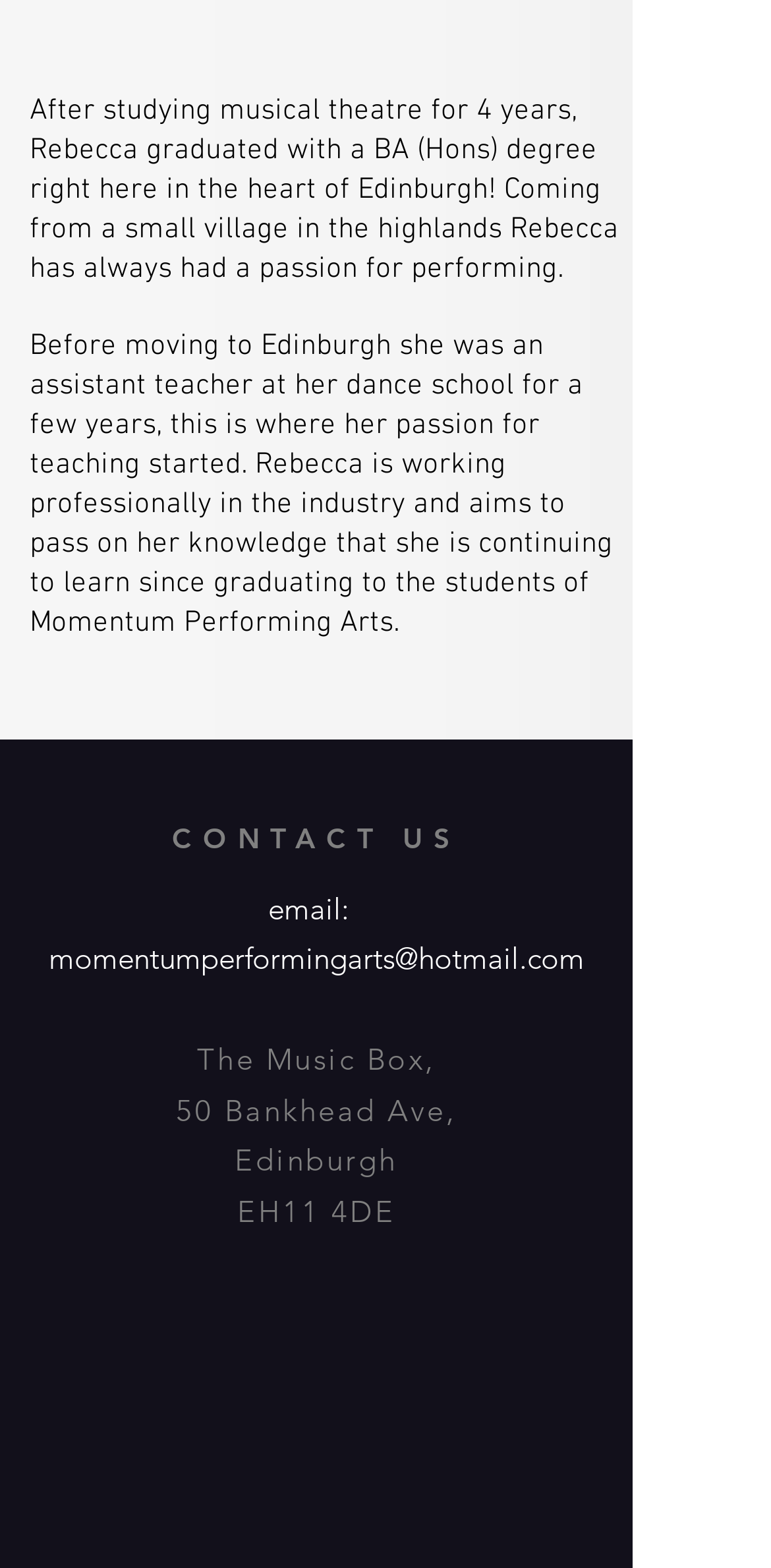Give the bounding box coordinates for the element described as: "momentumperformingarts@hotmail.com".

[0.063, 0.599, 0.758, 0.623]